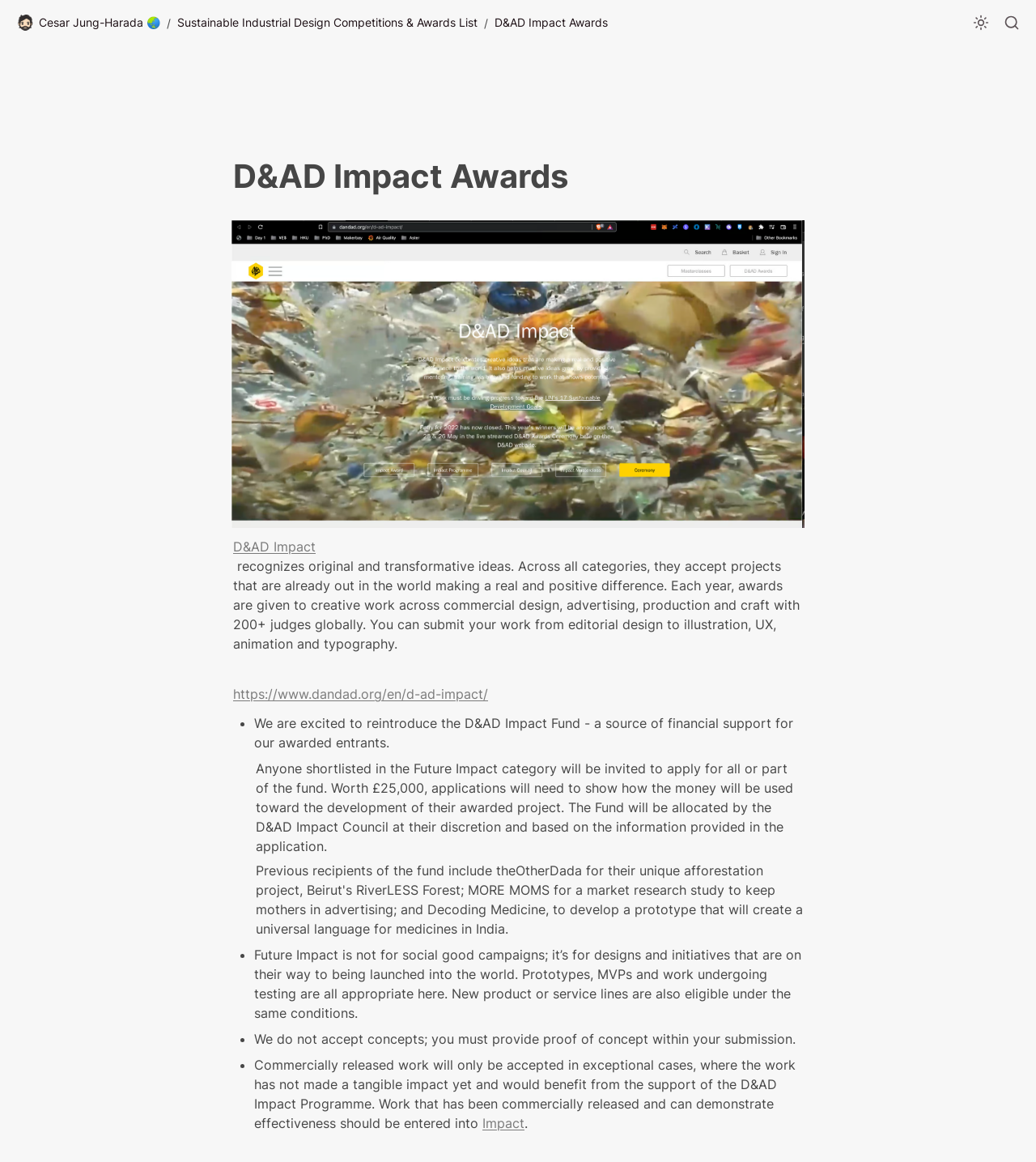What is the purpose of the D&AD Impact Programme?
Kindly give a detailed and elaborate answer to the question.

Based on the webpage, the D&AD Impact Programme aims to support impactful work that is already out in the world making a real and positive difference, and provides financial support and recognition to such work.